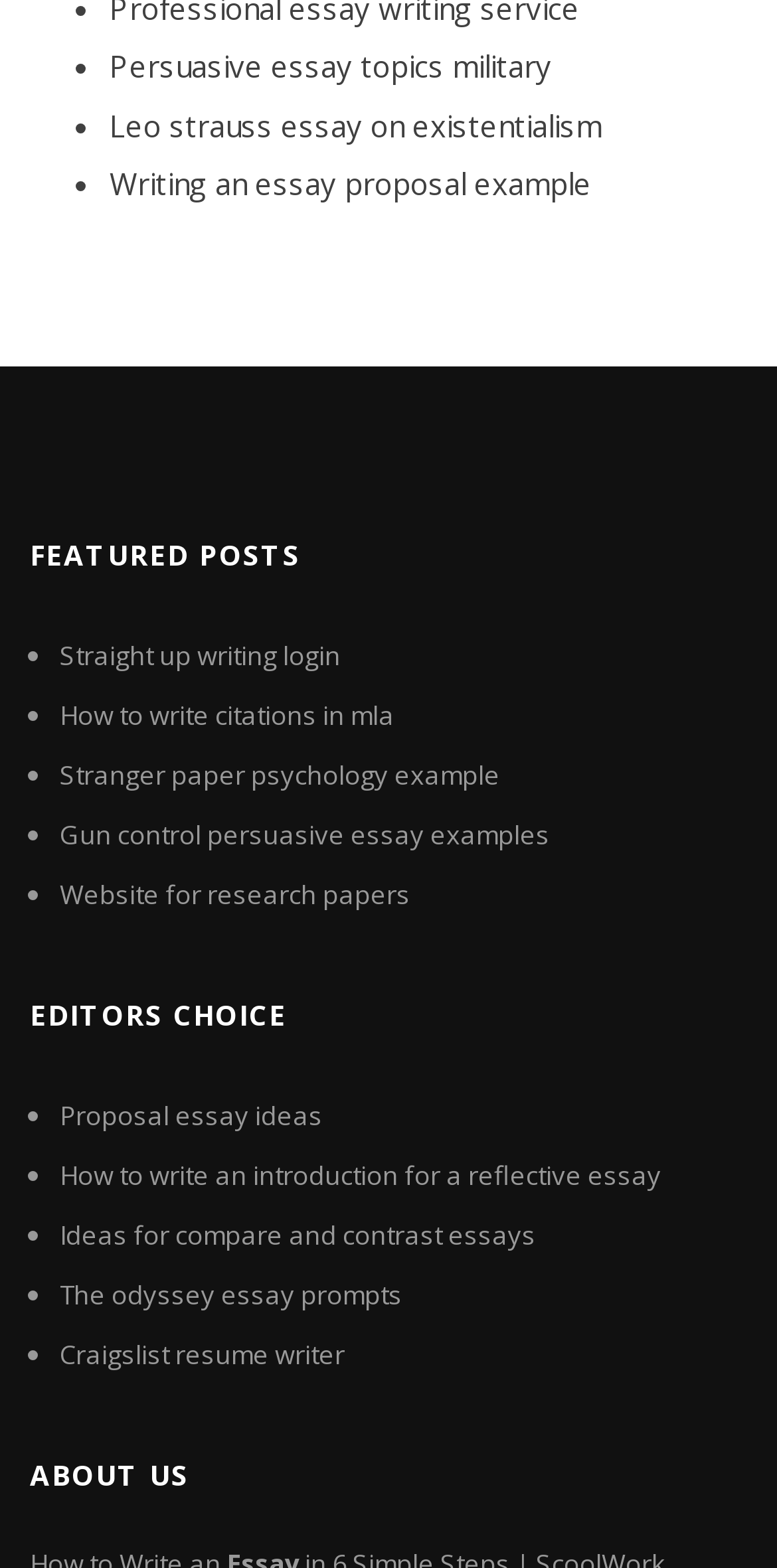Please specify the bounding box coordinates of the region to click in order to perform the following instruction: "Explore writing an essay proposal example".

[0.141, 0.105, 0.762, 0.13]